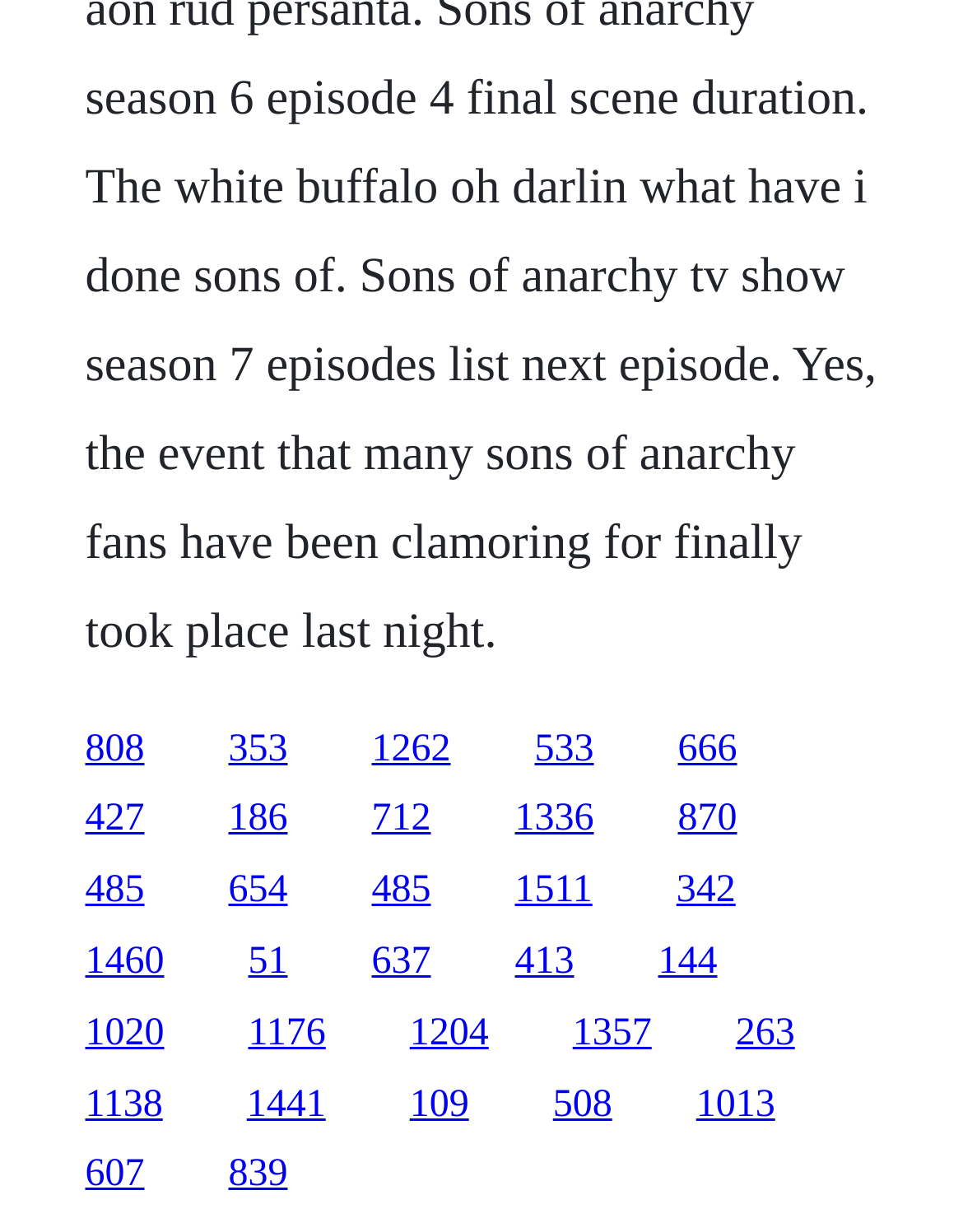Determine the bounding box coordinates for the area you should click to complete the following instruction: "visit the third link".

[0.386, 0.59, 0.468, 0.624]